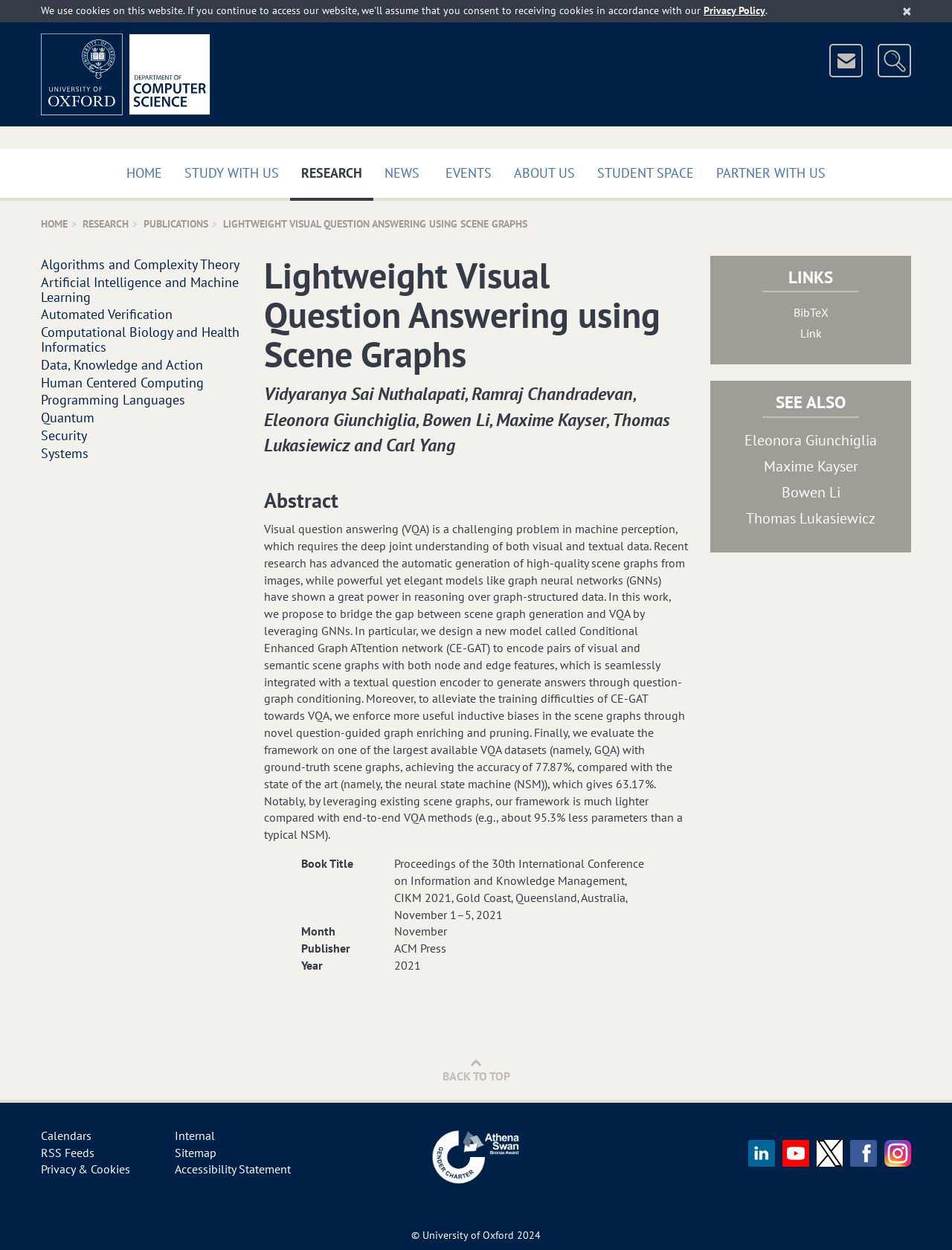Please examine the image and provide a detailed answer to the question: What is the year of the publication?

I found the year of the publication by looking at the static text element with the text '2021' which is located below the conference name.